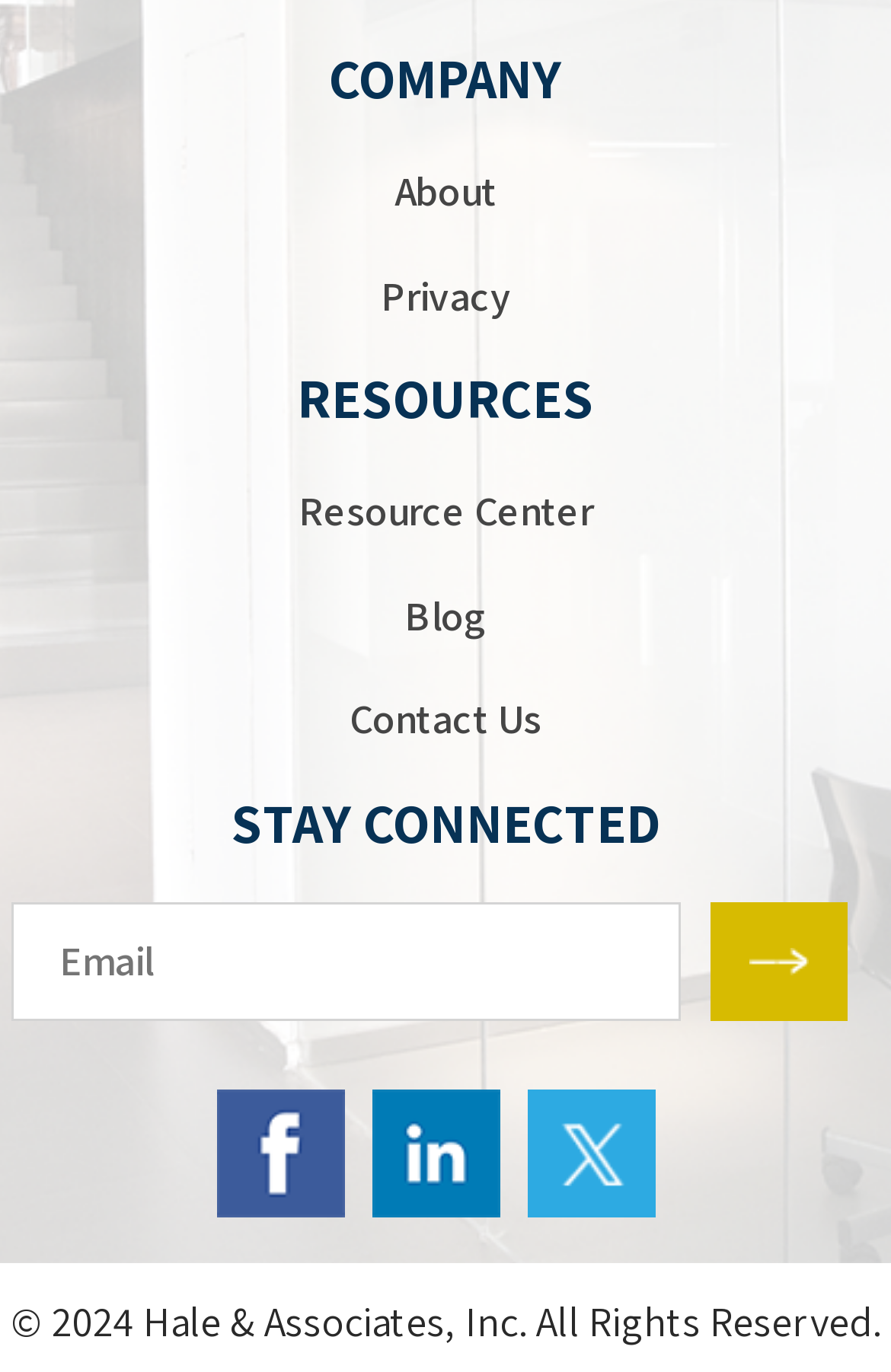Provide a one-word or one-phrase answer to the question:
How many links are there under 'RESOURCES'?

3